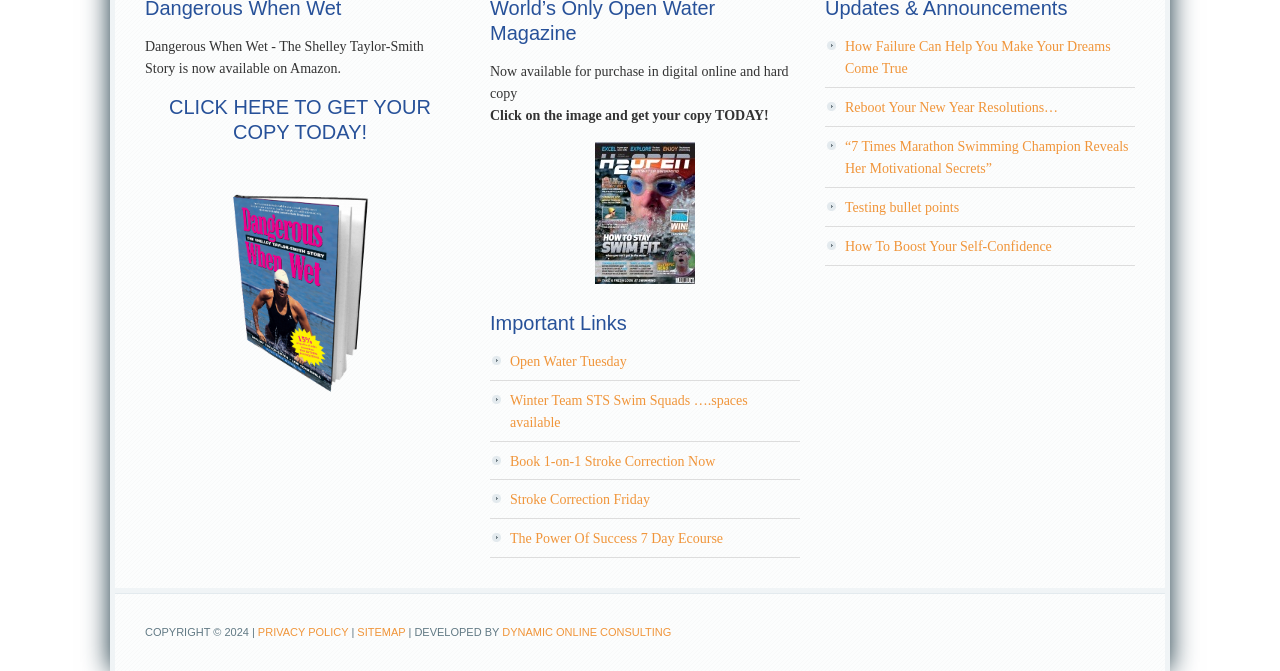Please provide a comprehensive answer to the question based on the screenshot: What is the topic of the links under 'Important Links'?

The links under the 'Important Links' section appear to be related to swimming, self-improvement, and motivational topics, with titles such as 'Open Water Tuesday', 'Stroke Correction Friday', and 'The Power Of Success 7 Day Ecourse'.